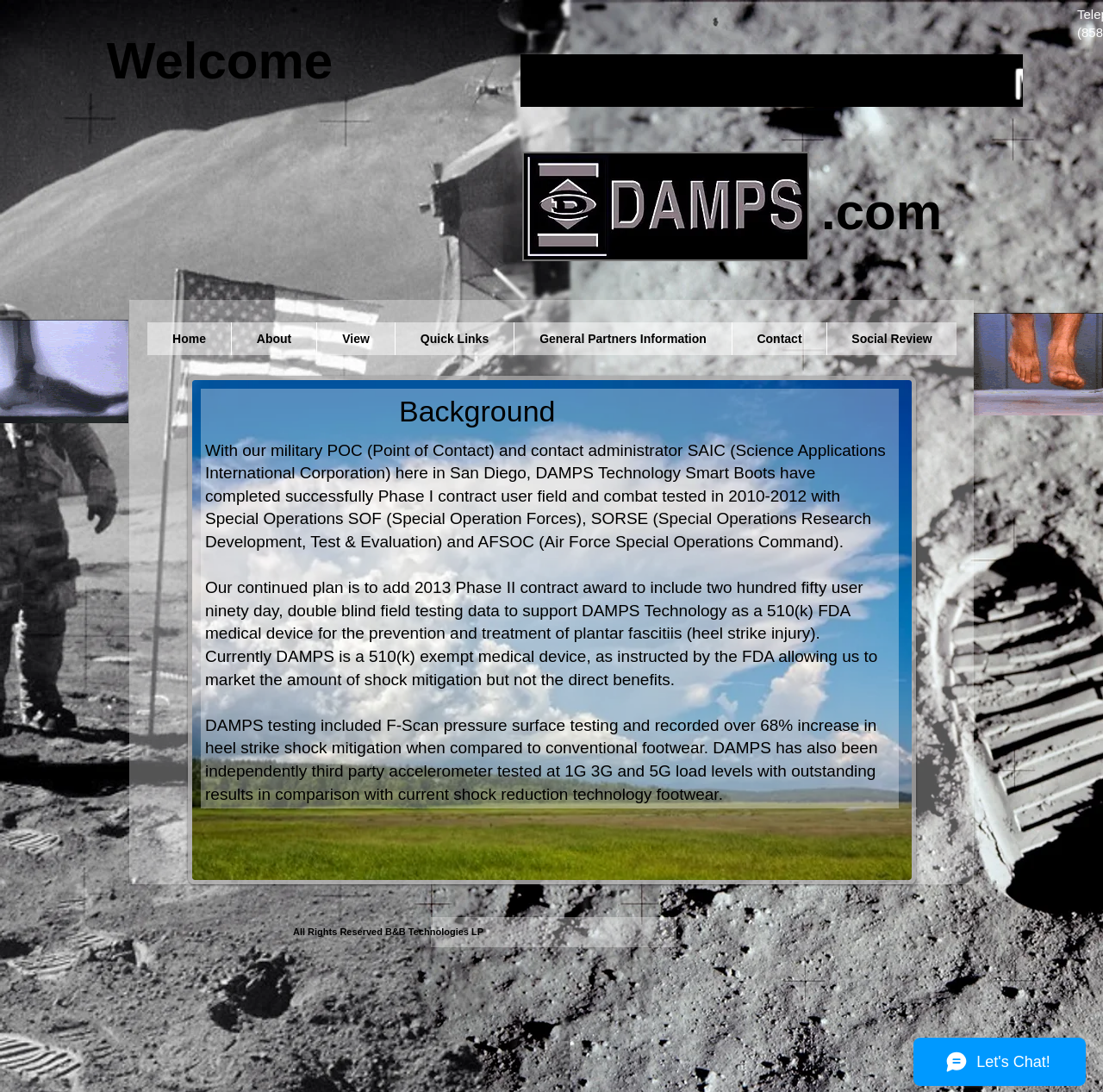Use a single word or phrase to answer the question: What is the name of the company mentioned?

SAIC